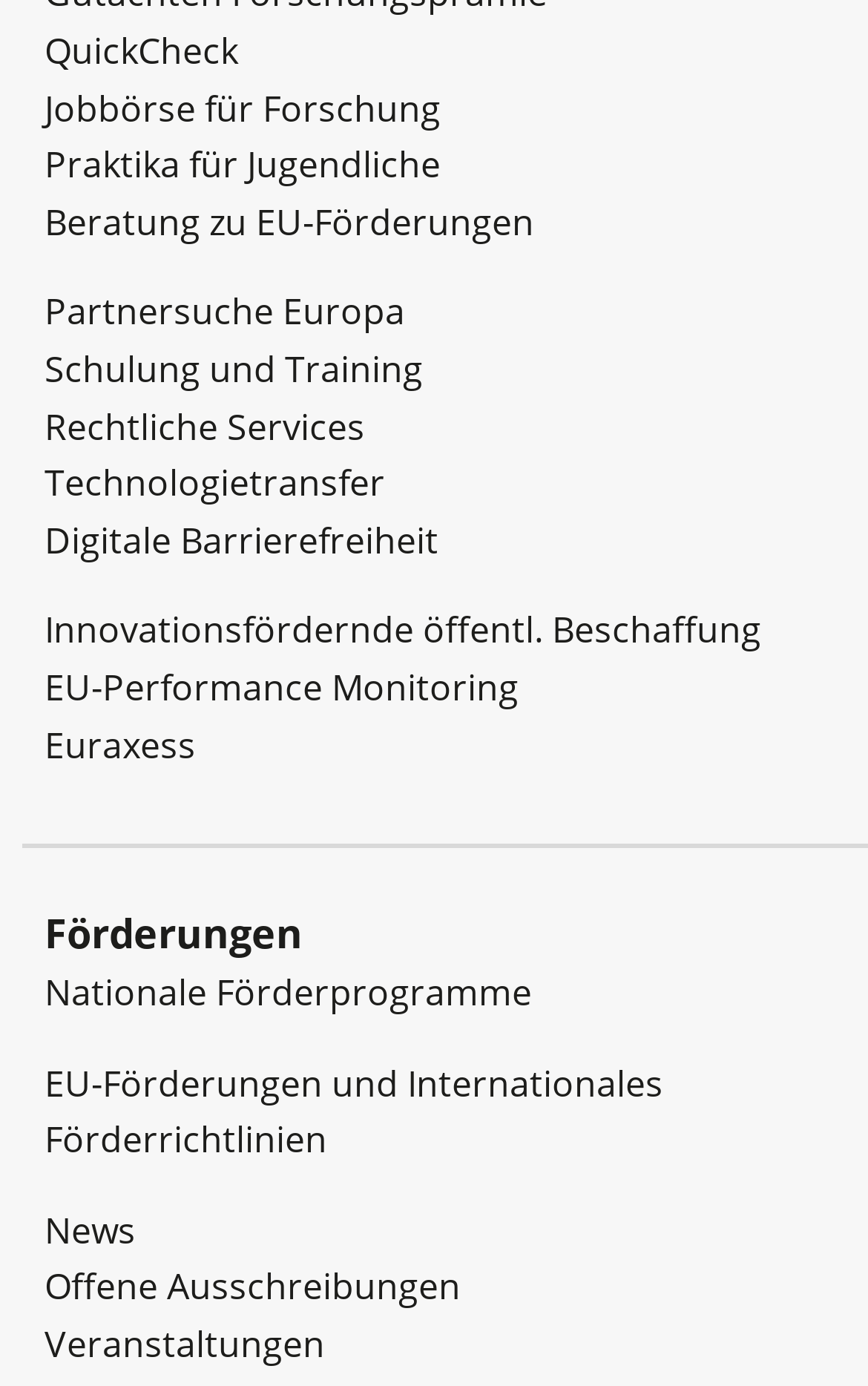Locate the bounding box coordinates of the element that needs to be clicked to carry out the instruction: "View EU-Förderungen und Internationales". The coordinates should be given as four float numbers ranging from 0 to 1, i.e., [left, top, right, bottom].

[0.051, 0.756, 0.764, 0.807]